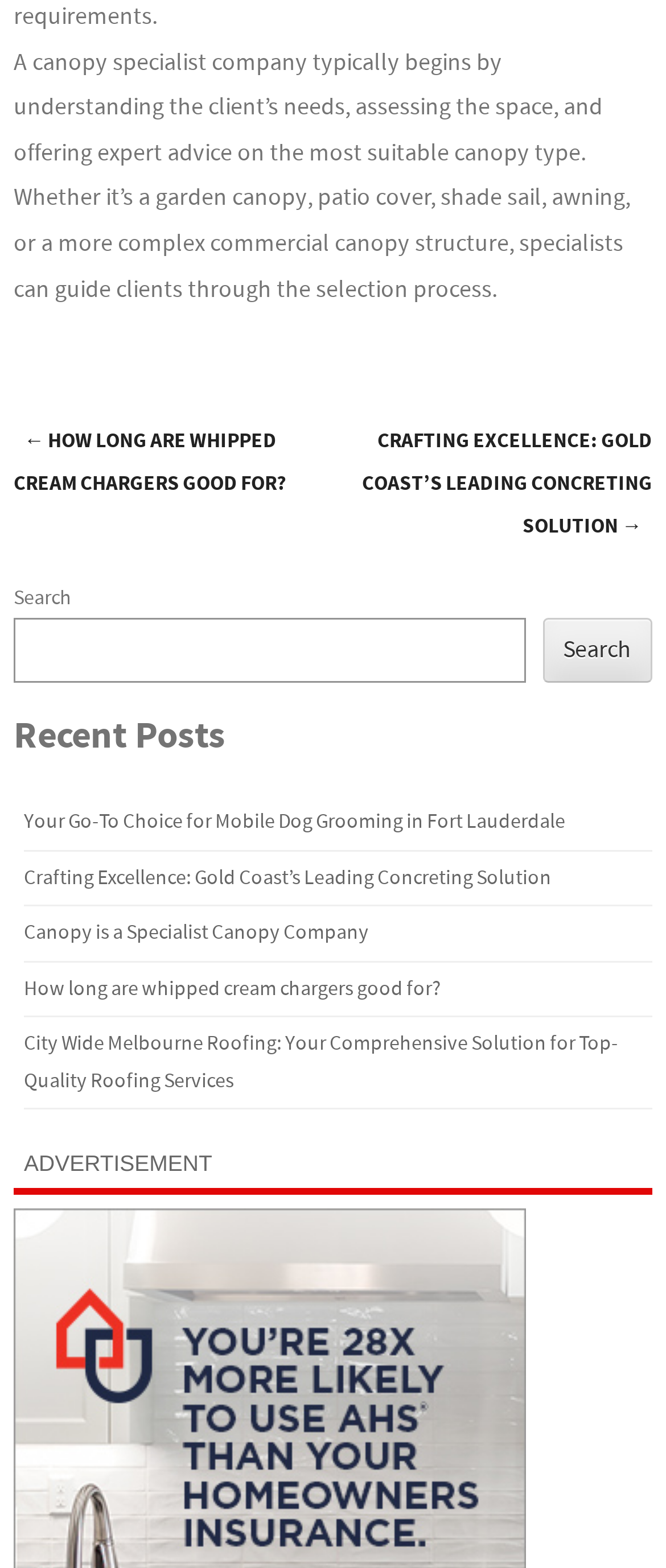Please determine the bounding box coordinates of the area that needs to be clicked to complete this task: 'Click on 'Your Go-To Choice for Mobile Dog Grooming in Fort Lauderdale''. The coordinates must be four float numbers between 0 and 1, formatted as [left, top, right, bottom].

[0.036, 0.516, 0.849, 0.532]